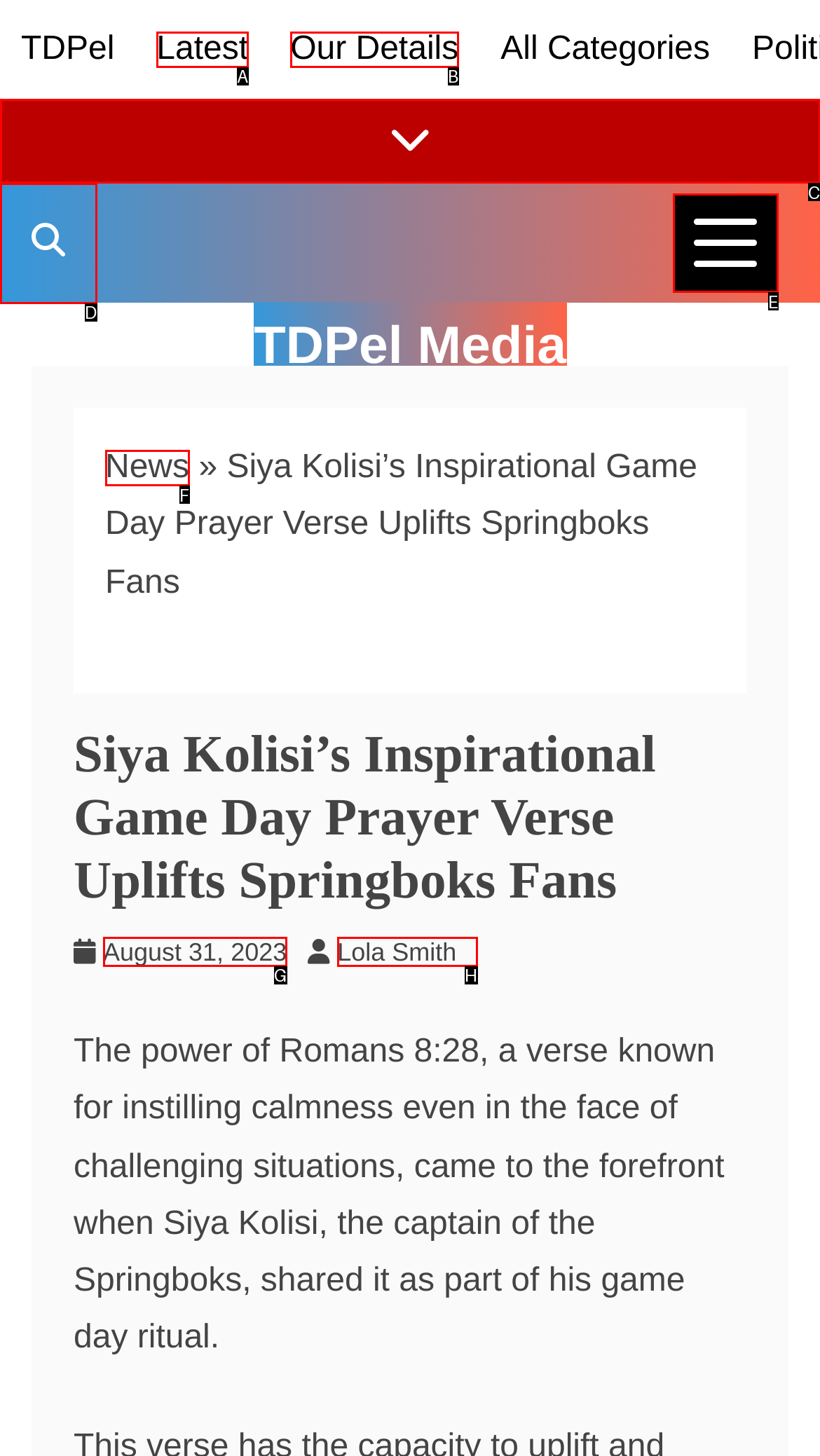Given the description: News, identify the HTML element that corresponds to it. Respond with the letter of the correct option.

F